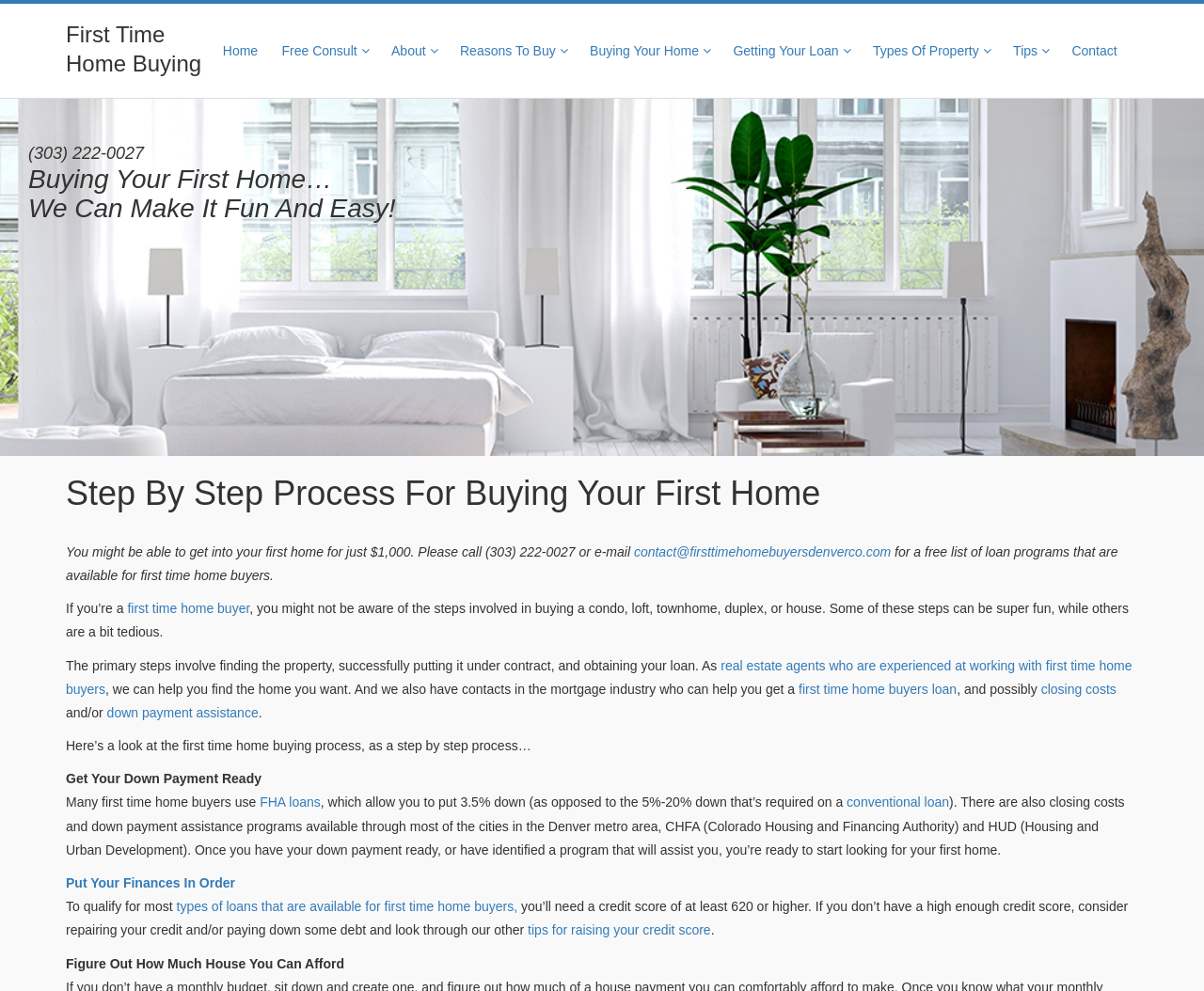What is the process of buying a first home described as?
Using the image, give a concise answer in the form of a single word or short phrase.

Step by step process